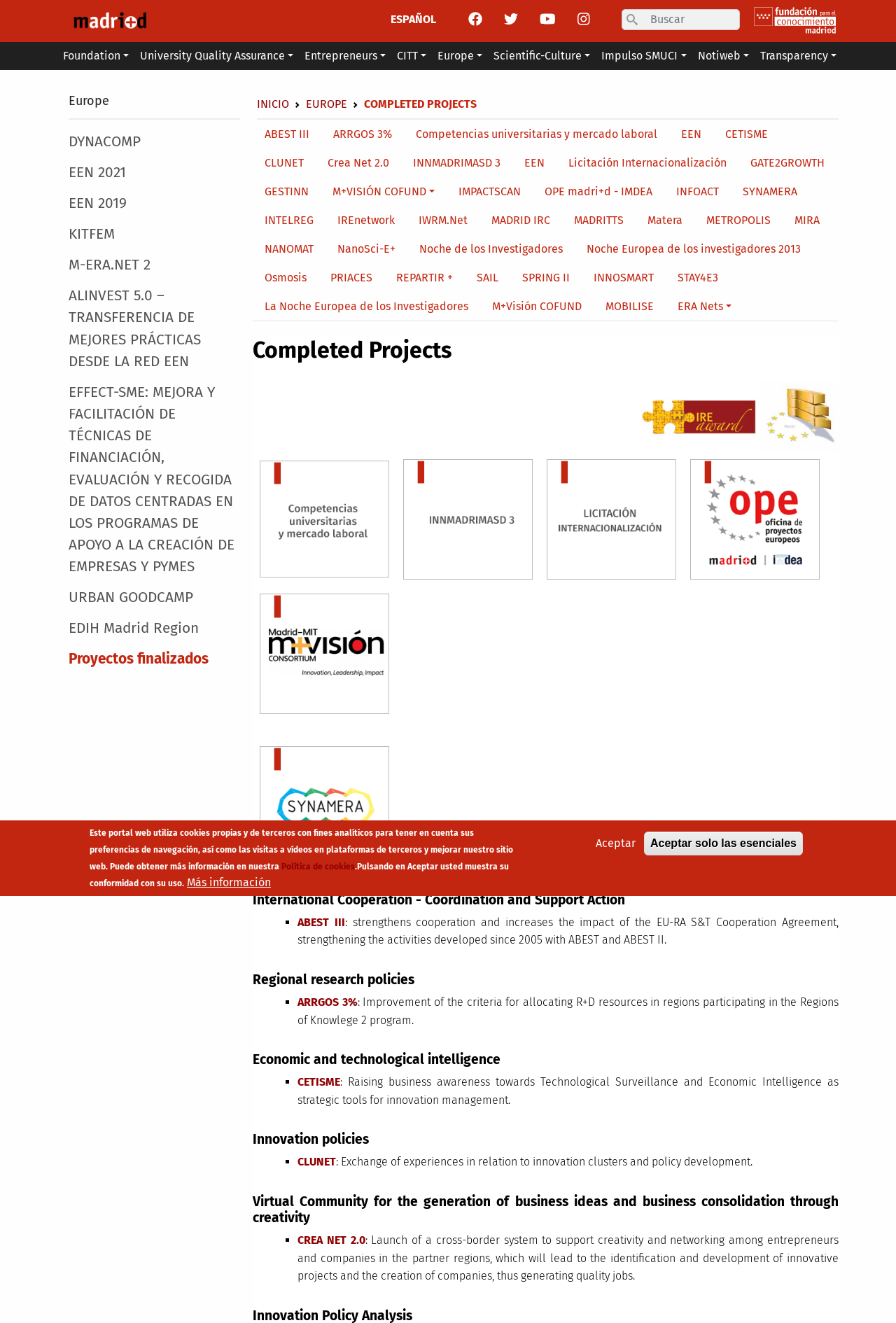Please determine the bounding box coordinates of the element to click on in order to accomplish the following task: "Click on the Home button". Ensure the coordinates are four float numbers ranging from 0 to 1, i.e., [left, top, right, bottom].

[0.064, 0.003, 0.181, 0.029]